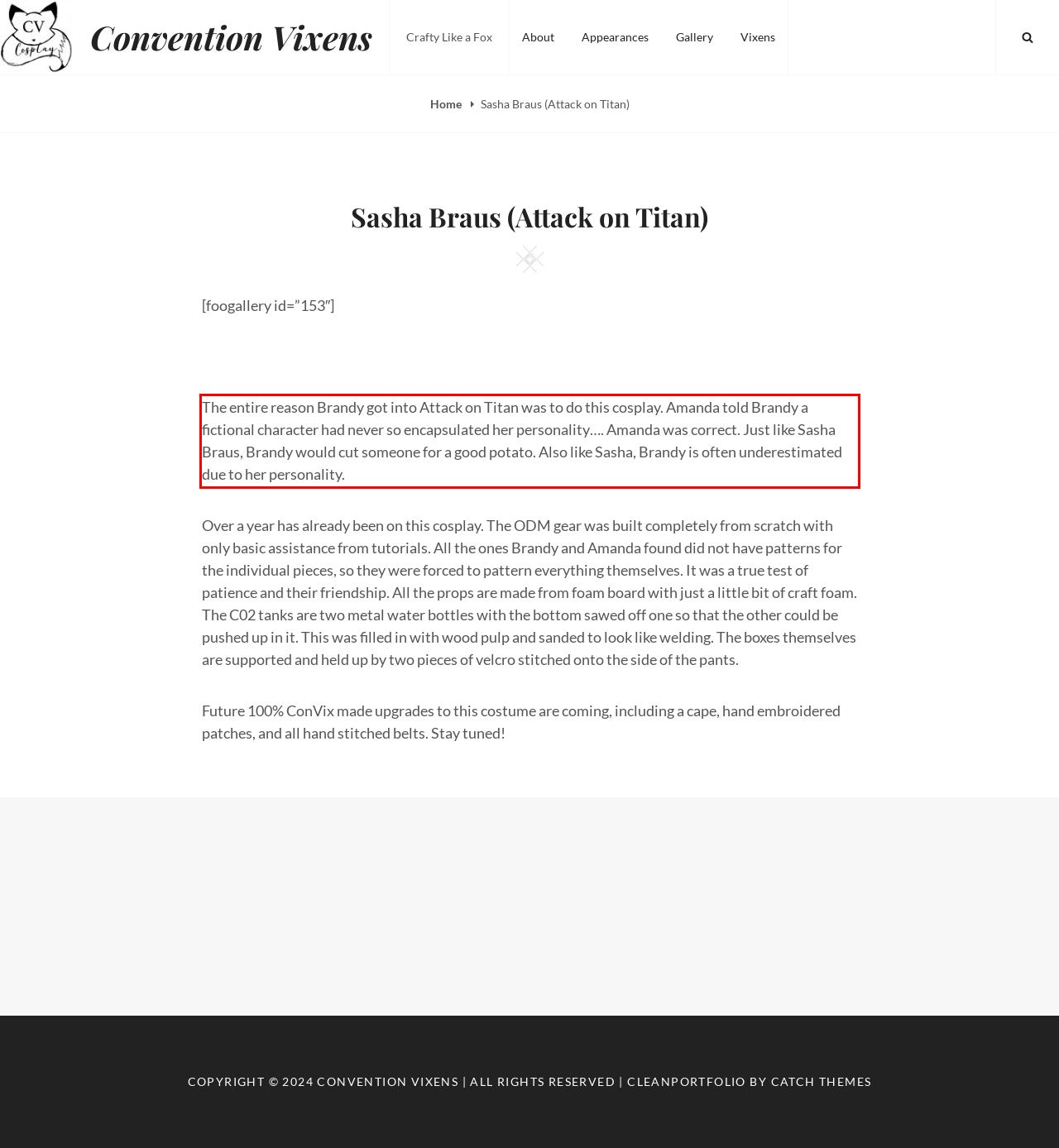Identify the text inside the red bounding box in the provided webpage screenshot and transcribe it.

The entire reason Brandy got into Attack on Titan was to do this cosplay. Amanda told Brandy a fictional character had never so encapsulated her personality…. Amanda was correct. Just like Sasha Braus, Brandy would cut someone for a good potato. Also like Sasha, Brandy is often underestimated due to her personality.